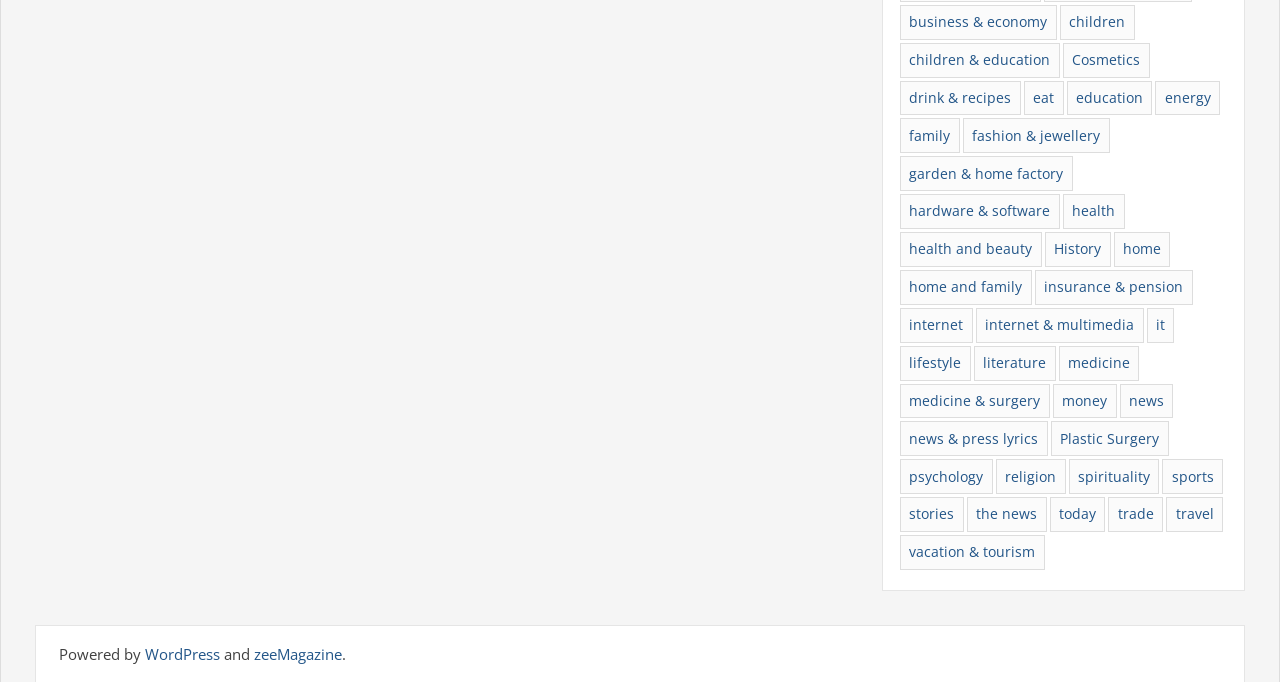Please specify the bounding box coordinates of the region to click in order to perform the following instruction: "Click on the 'Contact Us' link".

None